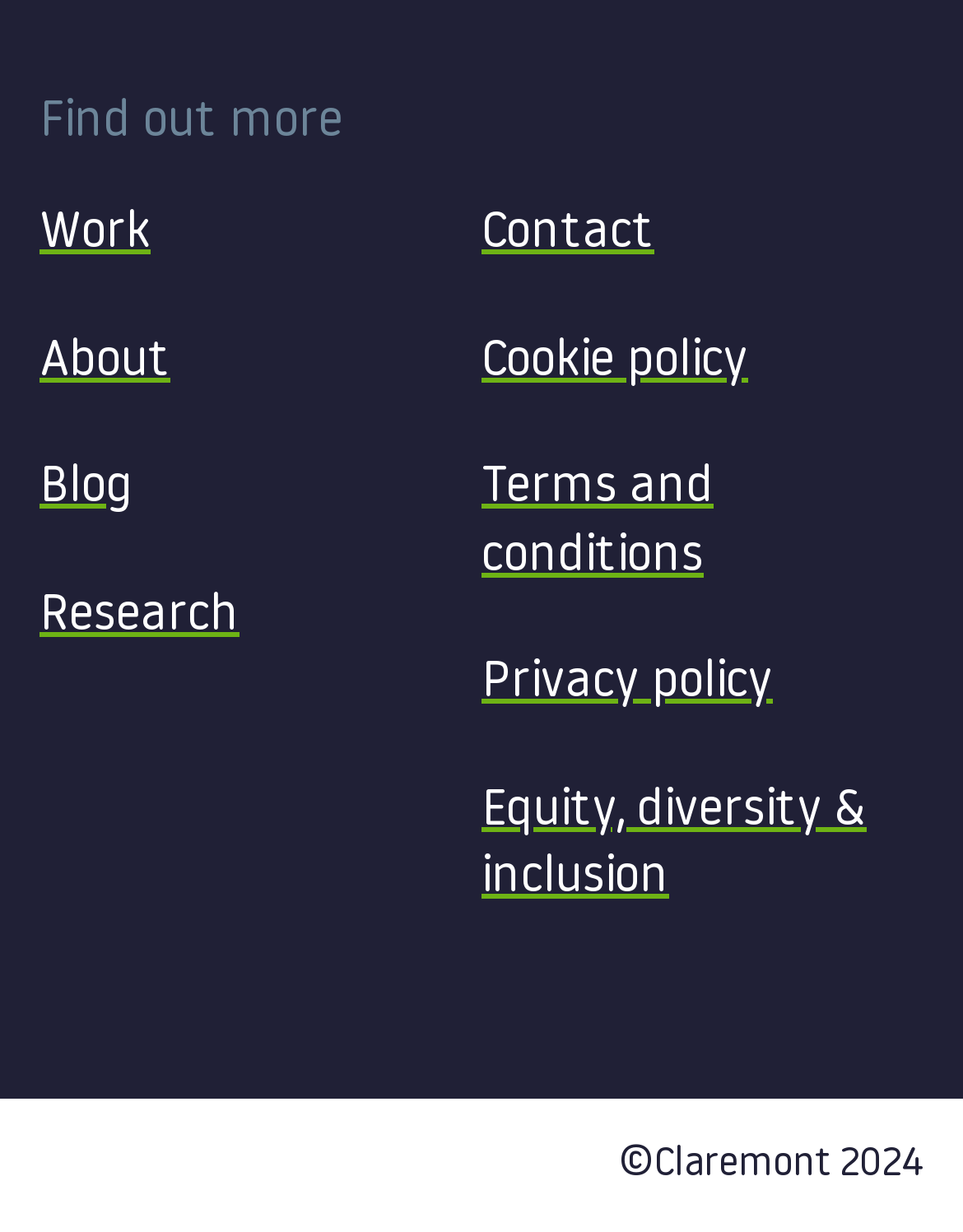Determine the bounding box coordinates of the element's region needed to click to follow the instruction: "Click on Work". Provide these coordinates as four float numbers between 0 and 1, formatted as [left, top, right, bottom].

[0.041, 0.171, 0.156, 0.211]